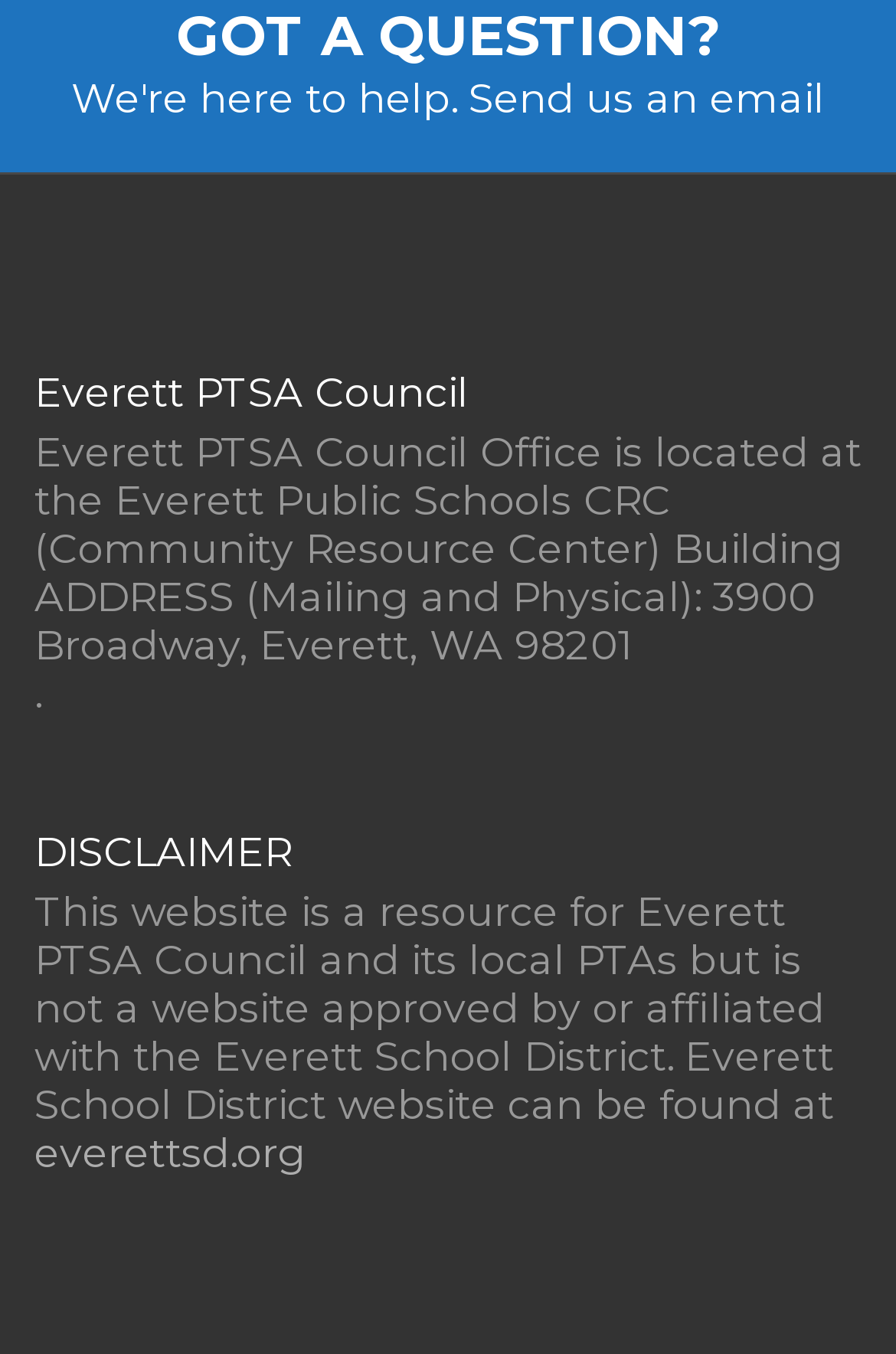Identify the bounding box coordinates for the UI element described by the following text: "everettsd.org". Provide the coordinates as four float numbers between 0 and 1, in the format [left, top, right, bottom].

[0.038, 0.833, 0.341, 0.869]